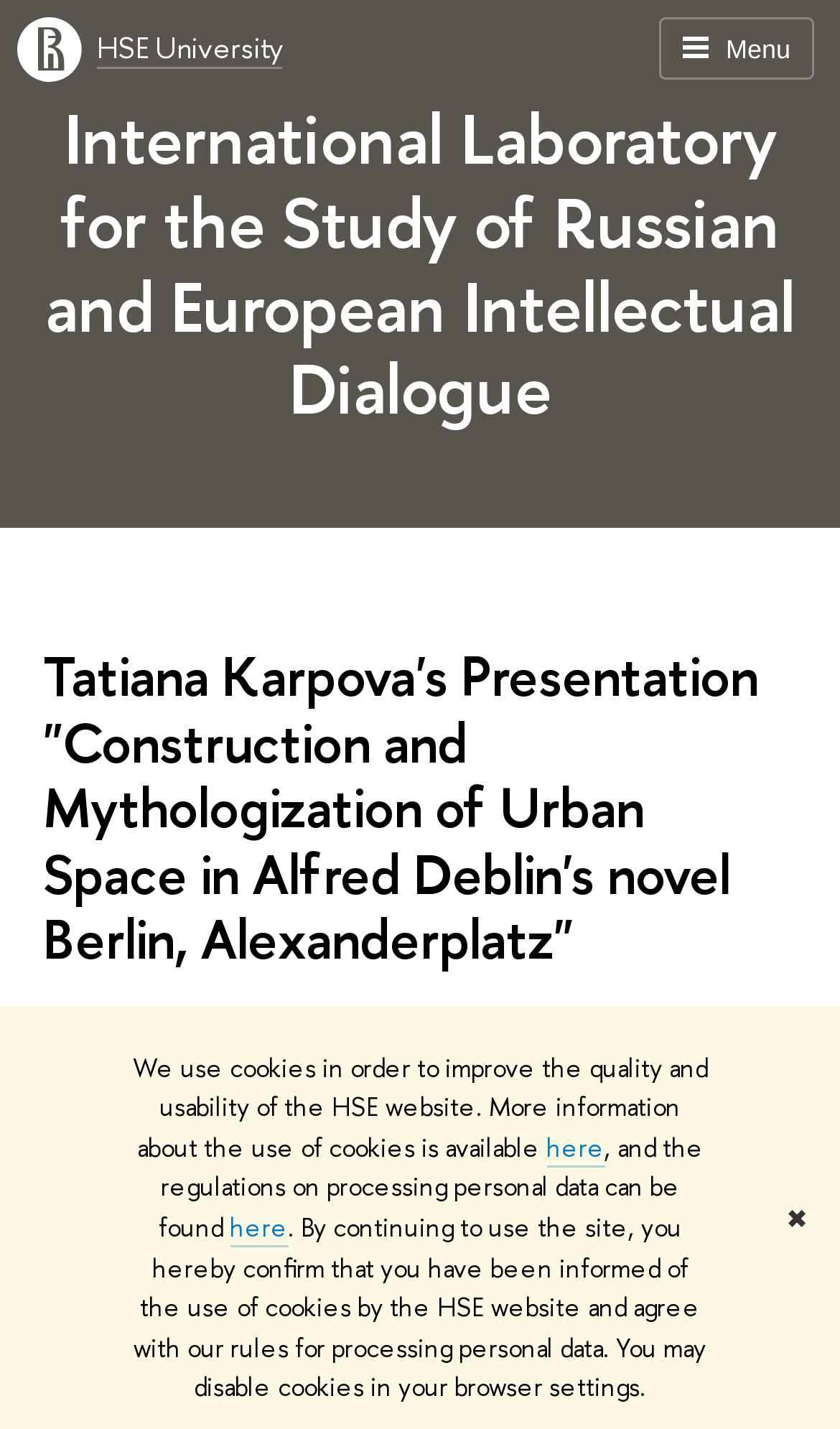Provide the bounding box coordinates of the HTML element this sentence describes: "HSE University". The bounding box coordinates consist of four float numbers between 0 and 1, i.e., [left, top, right, bottom].

[0.115, 0.02, 0.336, 0.049]